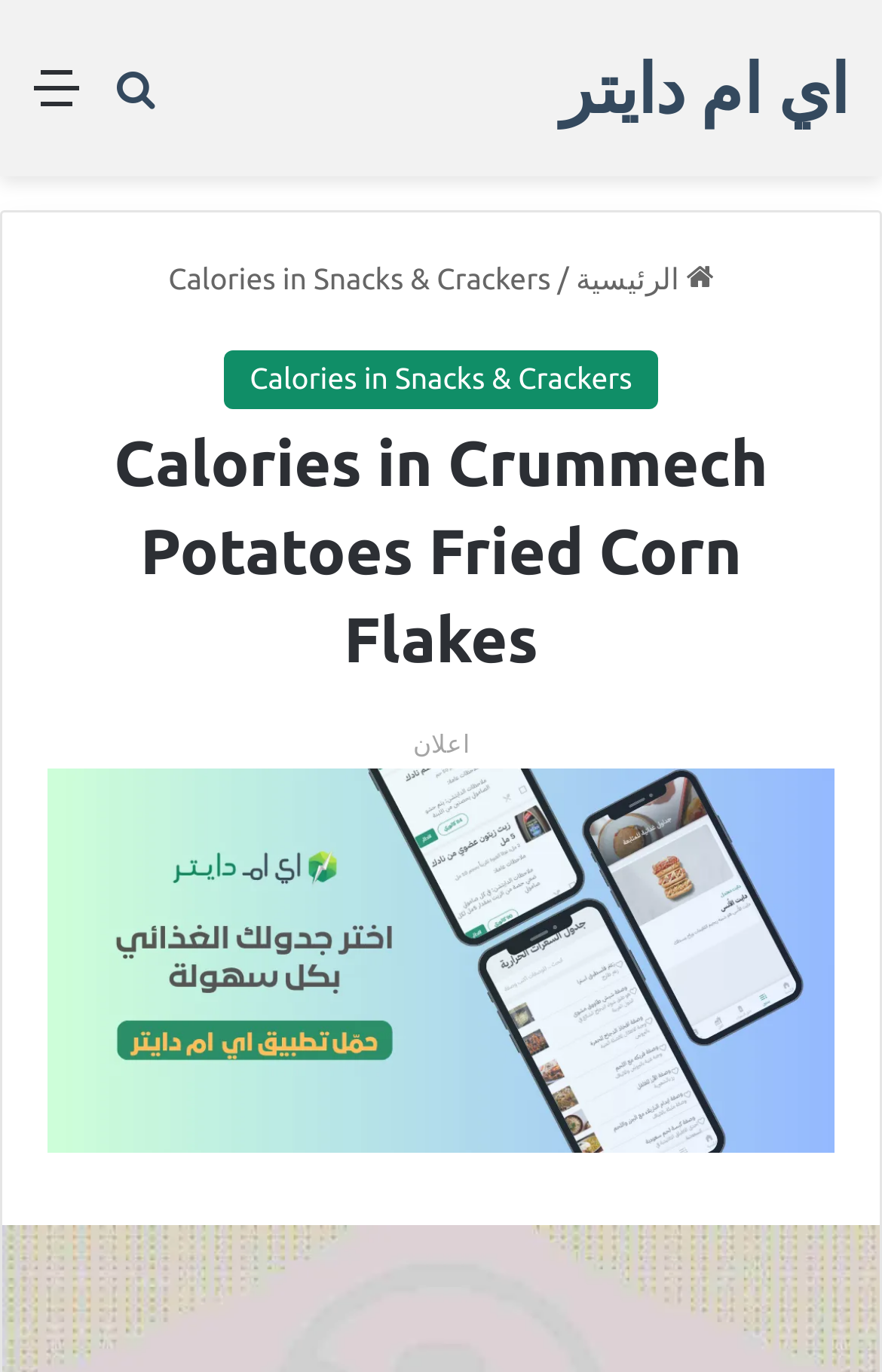What type of food is the webpage about?
Examine the image and provide an in-depth answer to the question.

The webpage is about Crummech Potatoes Fried Corn Flakes, which can be inferred from the heading 'Calories in Crummech Potatoes Fried Corn Flakes' and the overall structure of the webpage.